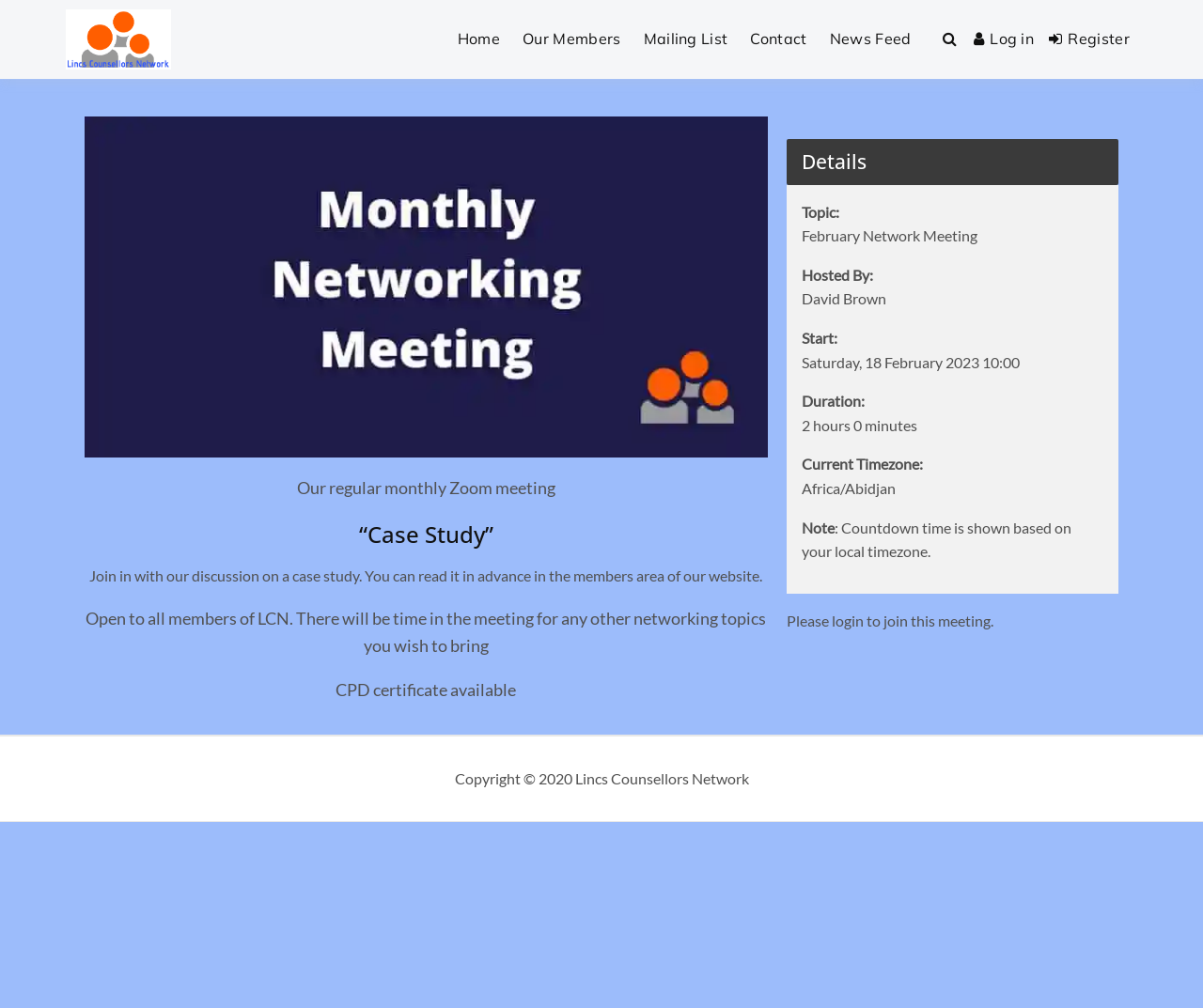Can you look at the image and give a comprehensive answer to the question:
Who is hosting the February Network Meeting?

I found the answer by looking at the 'Details' section of the webpage, where it lists the 'Hosted By:' as 'David Brown'.